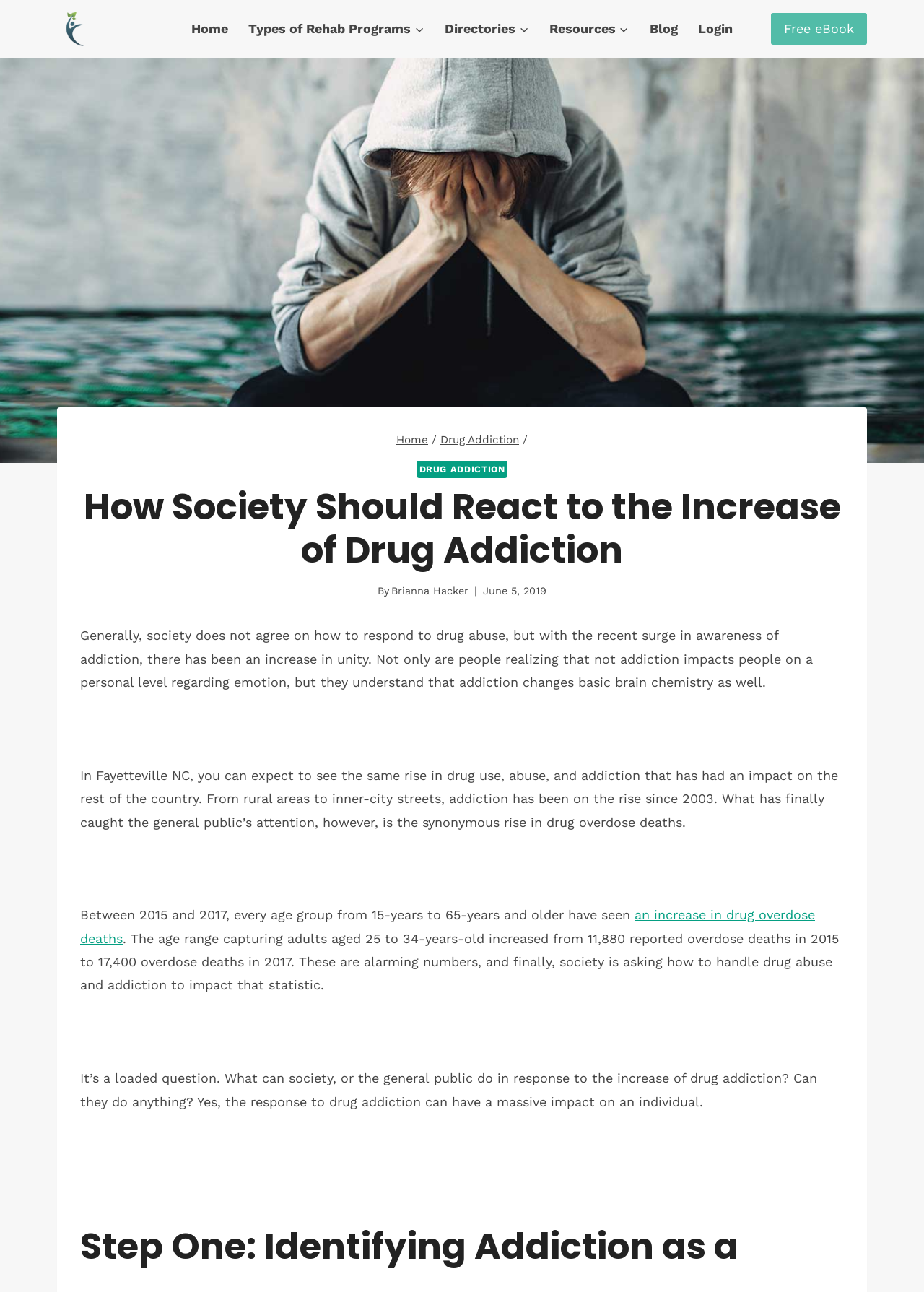Kindly respond to the following question with a single word or a brief phrase: 
What is the name of the rehabilitation center mentioned?

Rehab Carolinas